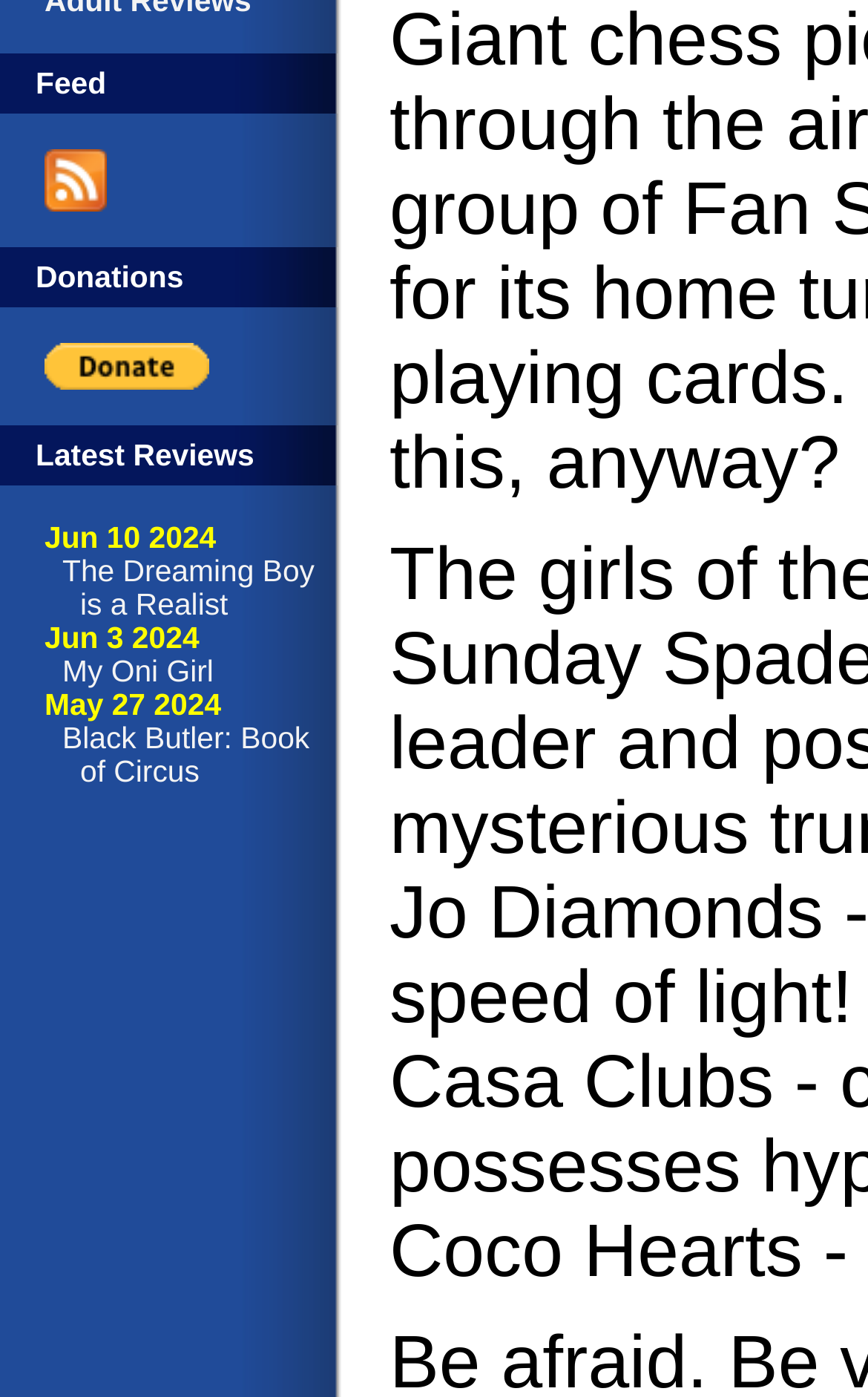Please determine the bounding box of the UI element that matches this description: Black Butler: Book of Circus. The coordinates should be given as (top-left x, top-left y, bottom-right x, bottom-right y), with all values between 0 and 1.

[0.072, 0.516, 0.357, 0.564]